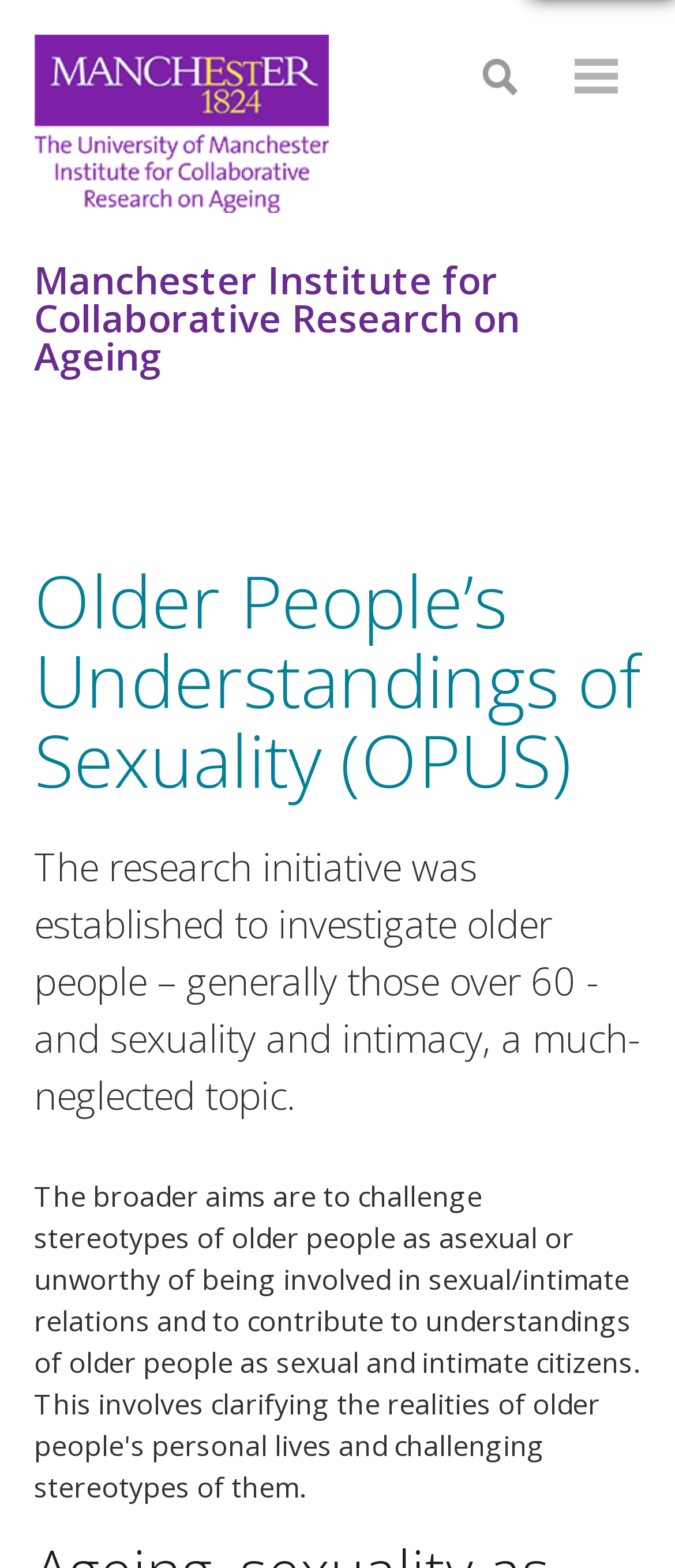How many menu items are there?
Answer the question with a single word or phrase, referring to the image.

3